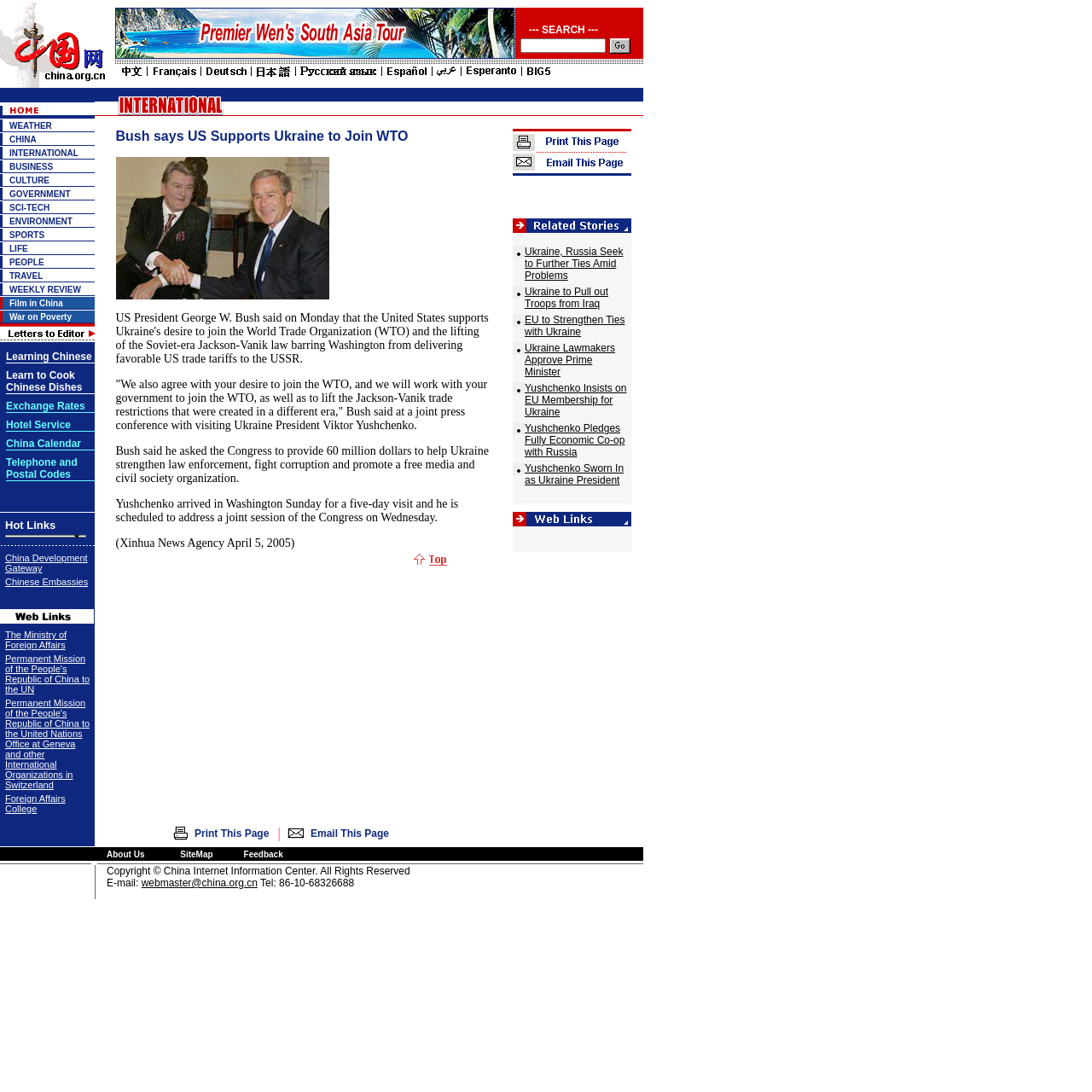Can you specify the bounding box coordinates of the area that needs to be clicked to fulfill the following instruction: "Click on the weather link"?

[0.0, 0.083, 0.087, 0.096]